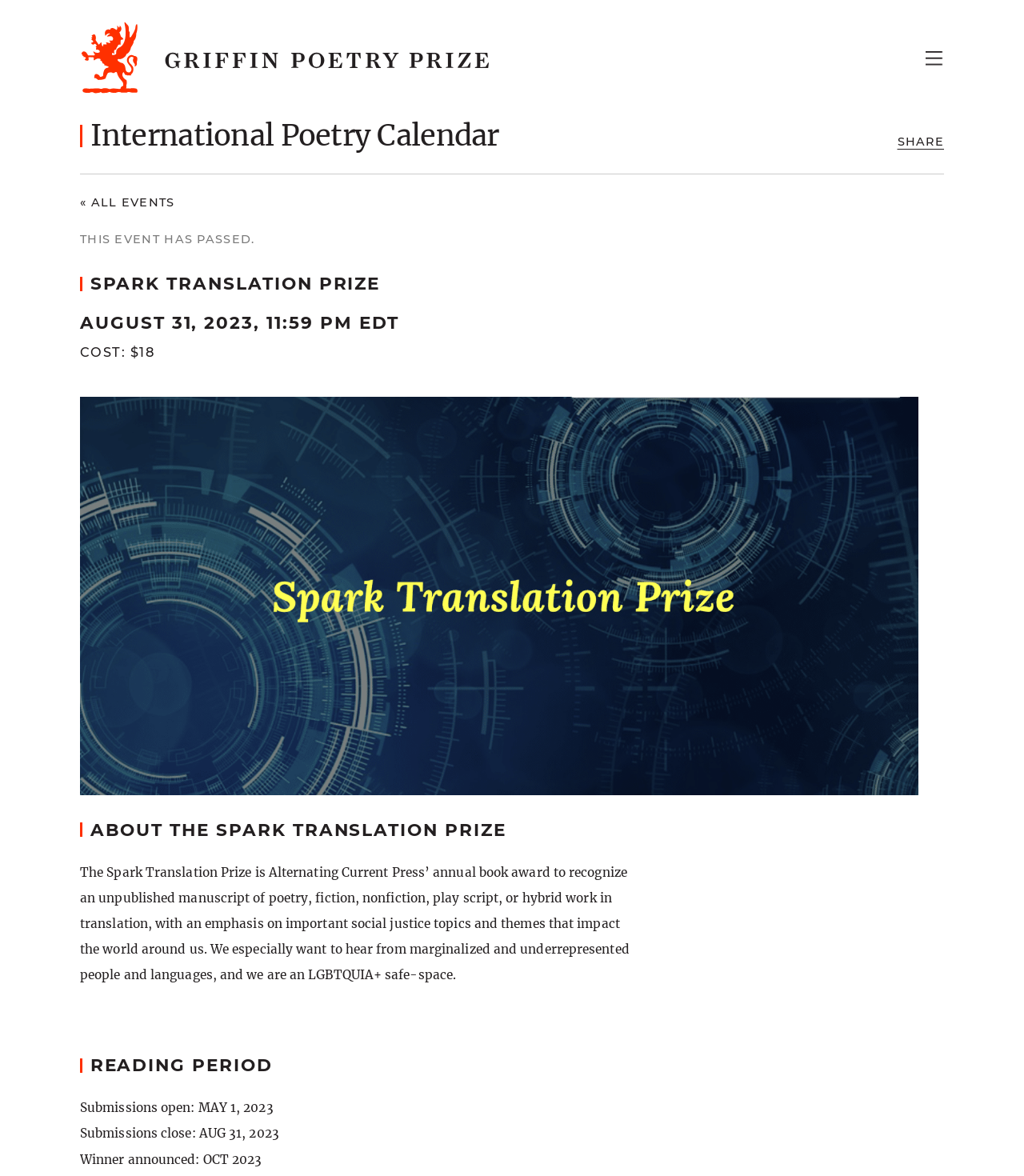Deliver a detailed narrative of the webpage's visual and textual elements.

The webpage is about the Spark Translation Prize, an annual book award that recognizes unpublished manuscripts of poetry, fiction, nonfiction, play scripts, or hybrid works in translation. The page has a navigation menu at the top with links to different sections, including "THE PRIZE", "POETRY", "NEWS & EVENTS", and "ABOUT". 

On the top left, there is a logo icon and a toggle navigation menu button. Below the navigation menu, there are two Griffin Poetry Prize links with corresponding images. 

The main content of the page is divided into several sections. The first section has a heading "Spark Translation Prize" and a subheading "International Poetry Calendar". Below this, there is a button to share the page on Facebook, Twitter, or open the link to the page.

The next section has a heading "SPARK TRANSLATION PRIZE" and provides information about the prize, including its purpose, emphasis on social justice topics, and its LGBTQUIA+ safe-space policy. 

Following this, there is a section with a heading "READING PERIOD" that lists the submission open and close dates, as well as the winner announcement date. 

Throughout the page, there are several links to other pages, including "Finalists & Winners", "Lifetime Recognition", "Judges", "Submissions", "FAQ", "Archive", "Poem of the Week", "Translation Talks", "Anthologies", "News", "Griffin Poetry Calendar", "About the Prize", "Trustees", "Initiatives & Partnerships", and "Media Resources".